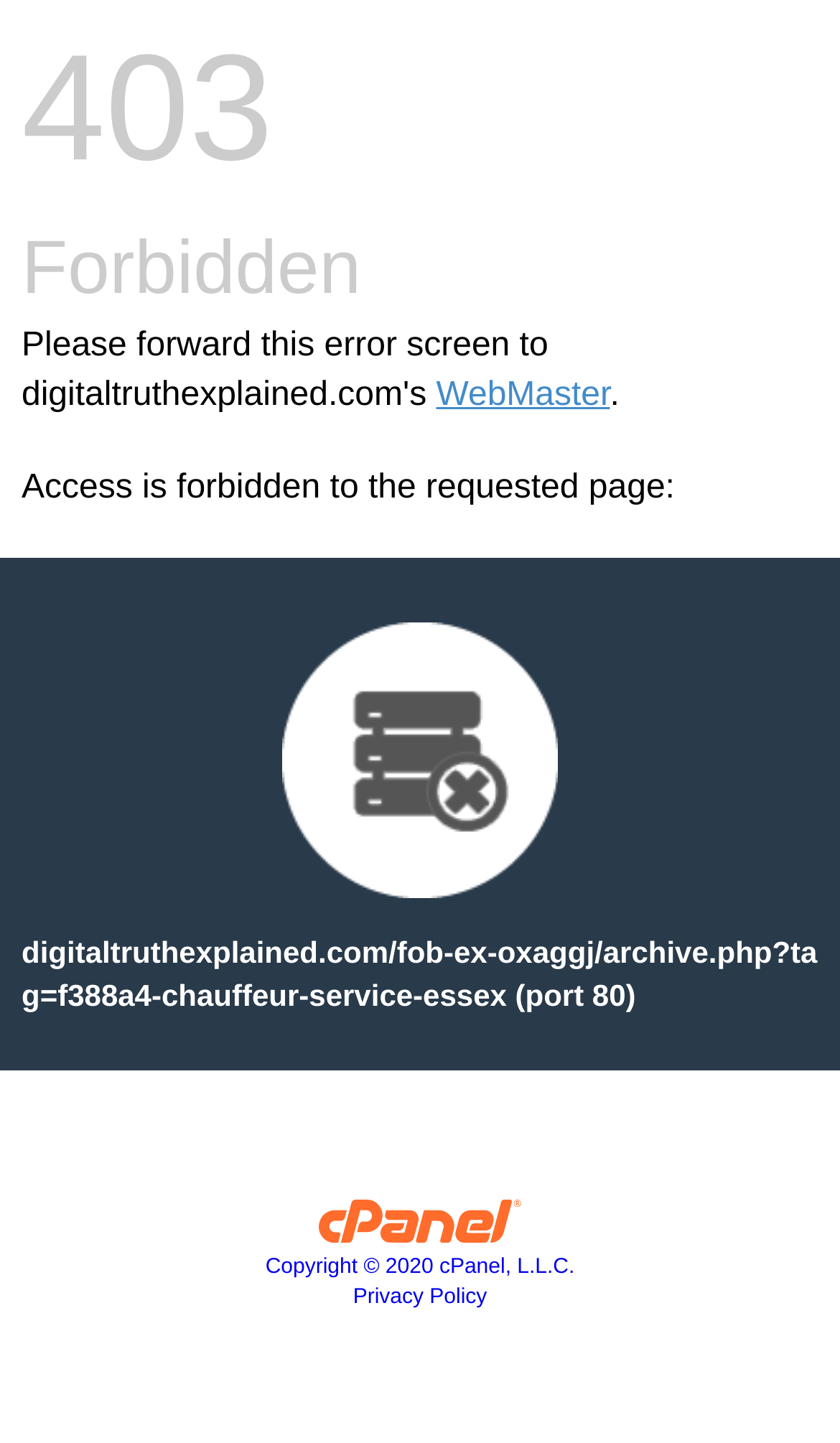Find the bounding box of the UI element described as follows: "Privacy Policy".

[0.42, 0.891, 0.58, 0.907]